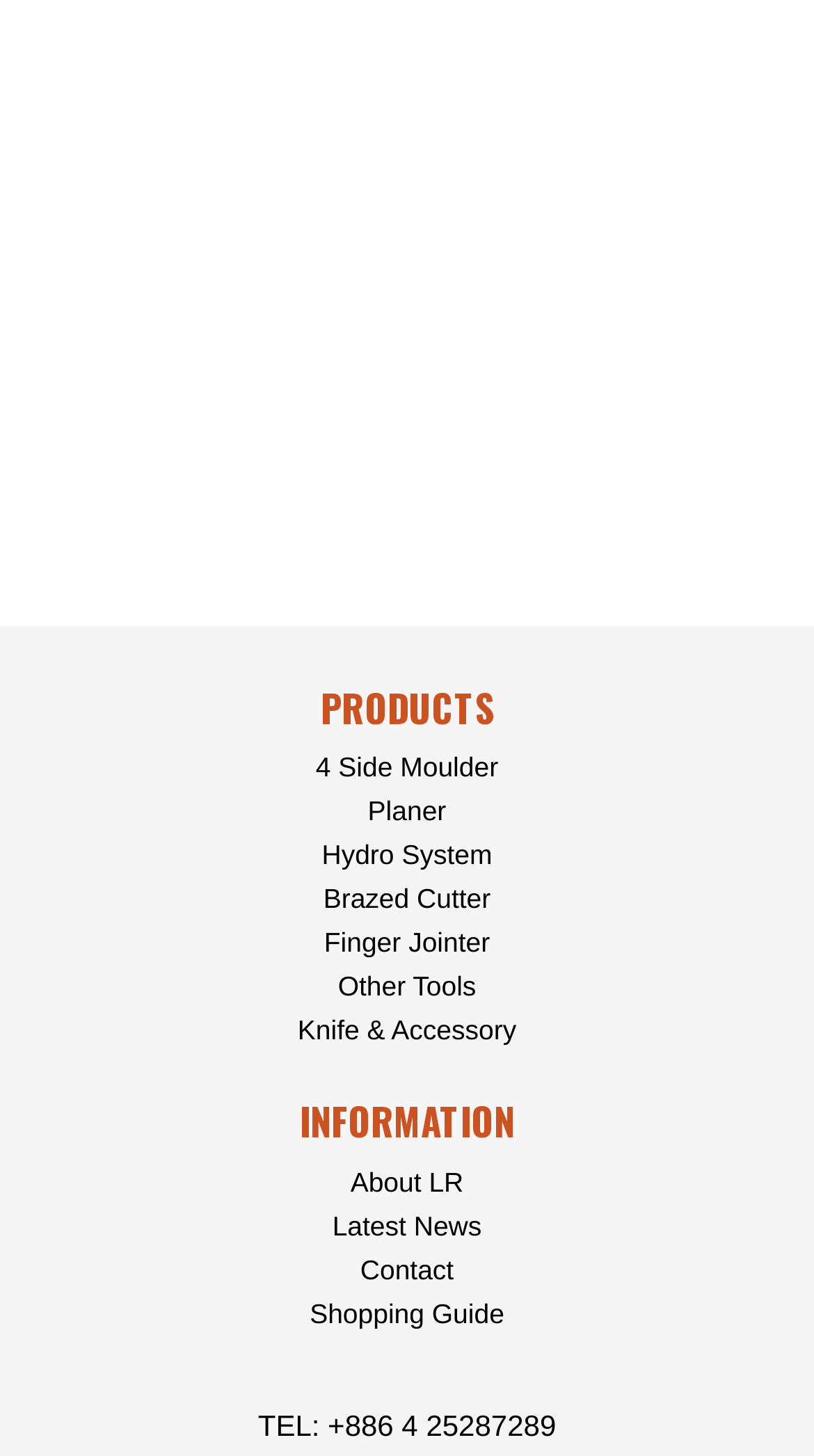Could you determine the bounding box coordinates of the clickable element to complete the instruction: "View 4 Side Moulder products"? Provide the coordinates as four float numbers between 0 and 1, i.e., [left, top, right, bottom].

[0.388, 0.516, 0.612, 0.538]